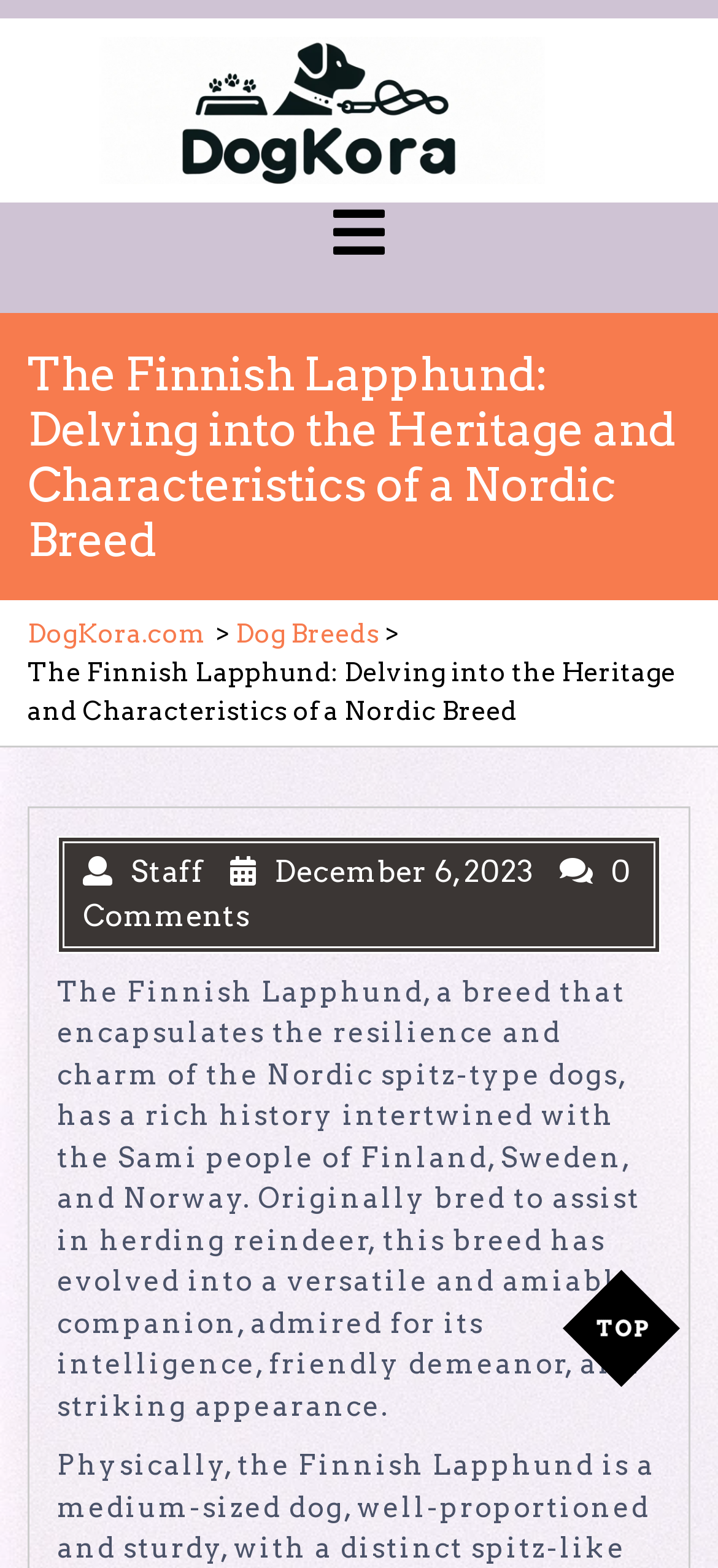Identify the bounding box coordinates for the UI element described as follows: alt="DogKora.com". Use the format (top-left x, top-left y, bottom-right x, bottom-right y) and ensure all values are floating point numbers between 0 and 1.

[0.137, 0.023, 0.76, 0.117]